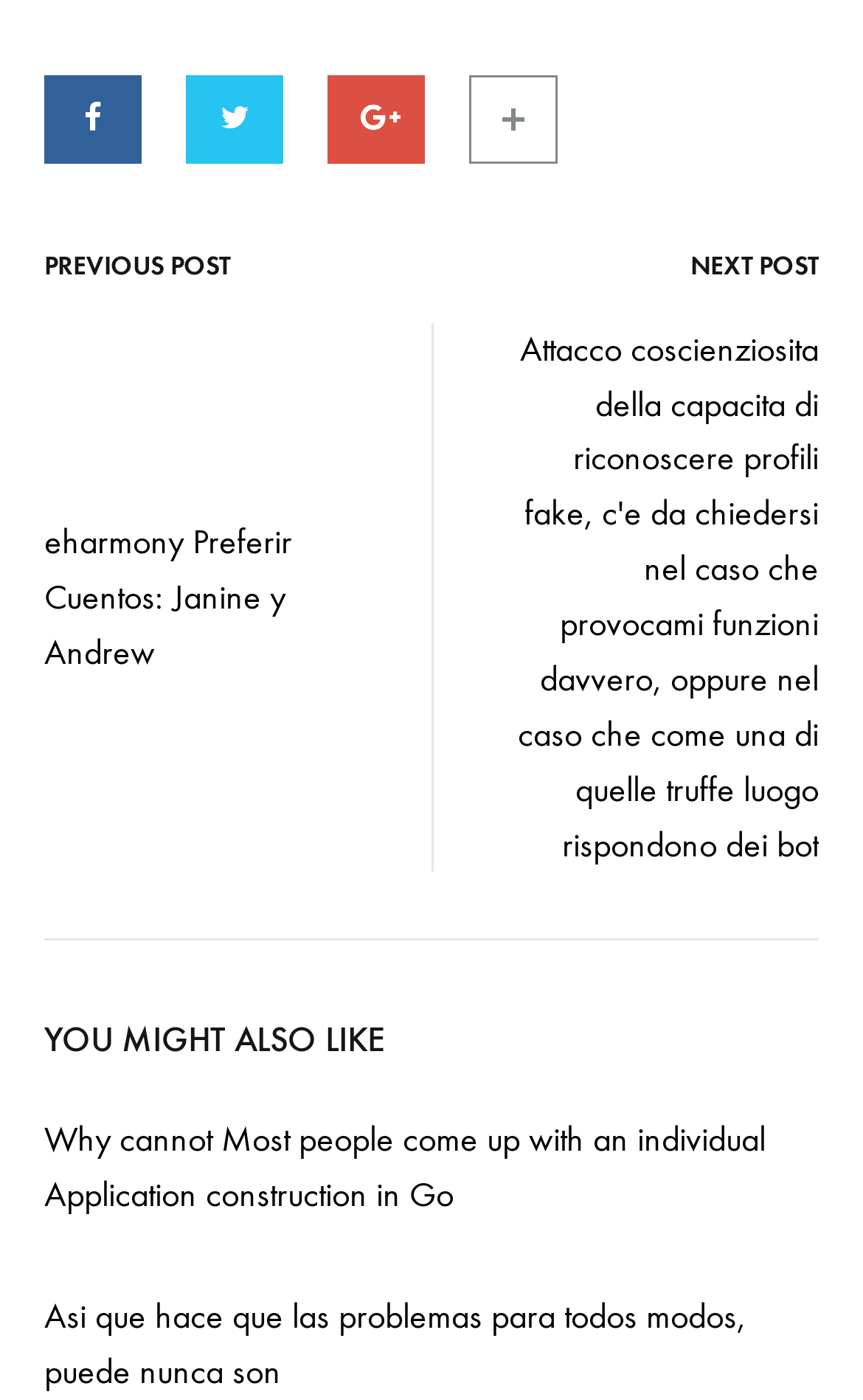What is the text of the next post link?
We need a detailed and exhaustive answer to the question. Please elaborate.

I found the static text element with the text 'NEXT POST' and determined it is the next post link.